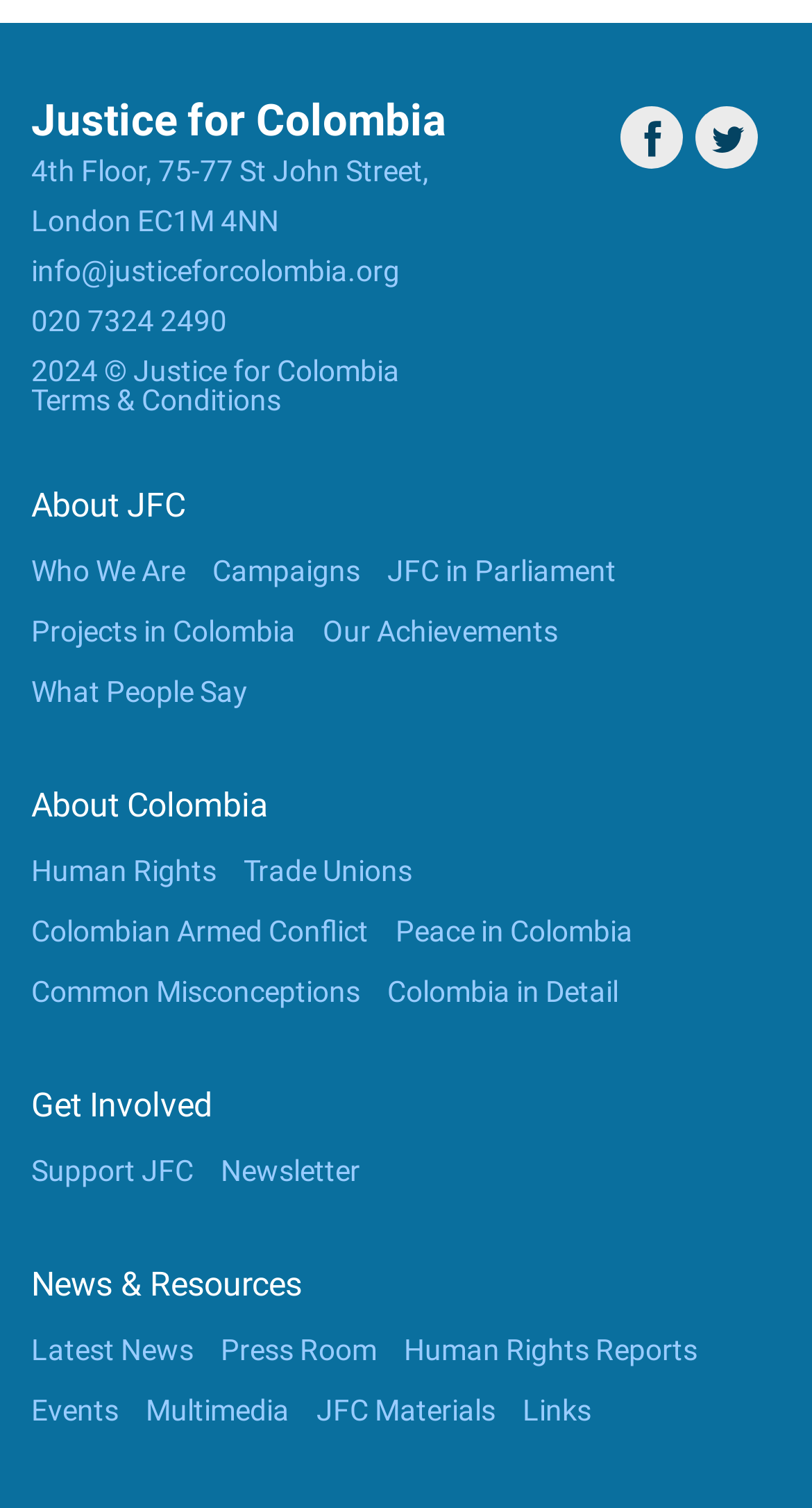How many main categories are present in the webpage's navigation?
Please look at the screenshot and answer in one word or a short phrase.

7